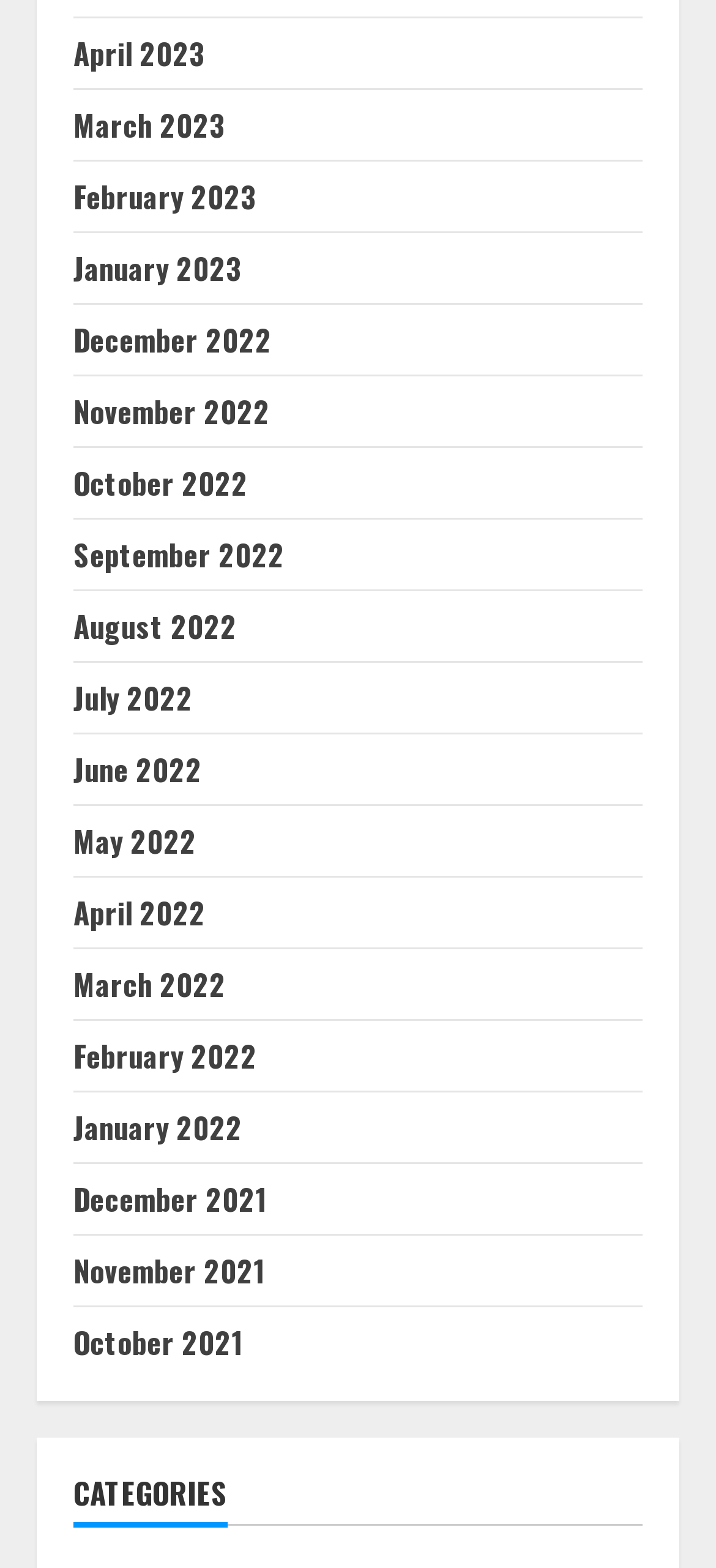Please specify the bounding box coordinates of the element that should be clicked to execute the given instruction: 'go to December 2022'. Ensure the coordinates are four float numbers between 0 and 1, expressed as [left, top, right, bottom].

[0.103, 0.203, 0.379, 0.231]